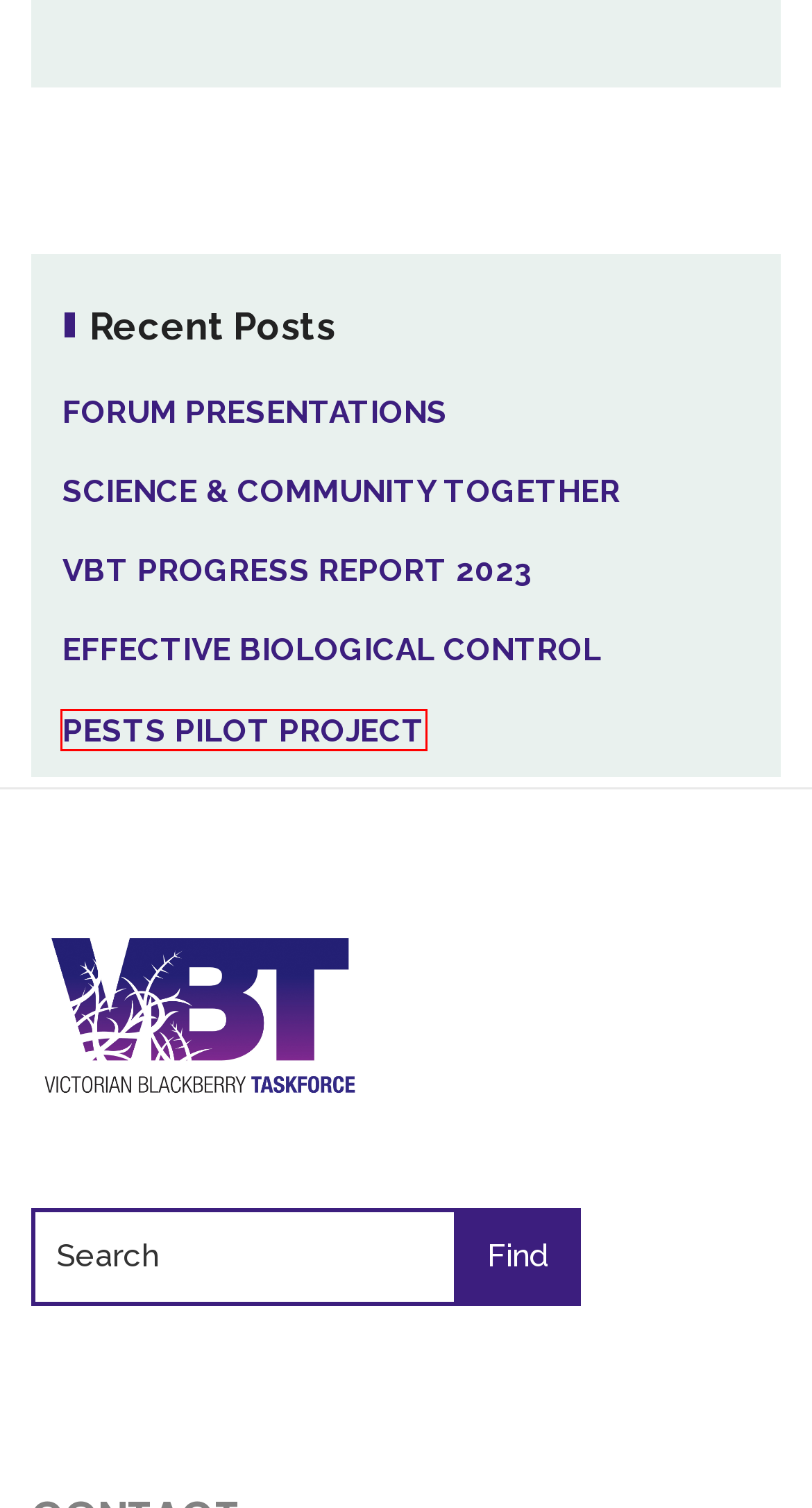Observe the provided screenshot of a webpage with a red bounding box around a specific UI element. Choose the webpage description that best fits the new webpage after you click on the highlighted element. These are your options:
A. Blog | Victorian Blackberry Taskforce
B. SCIENCE & COMMUNITY TOGETHER | Victorian Blackberry Taskforce
C. EFFECTIVE BIOLOGICAL CONTROL | Victorian Blackberry Taskforce
D. VBT PROGRESS REPORT 2023 | Victorian Blackberry Taskforce
E. Victorian Blackberry Taskforce | Blackberry Weed, Growing Victoria Australia
F. COMMUNITY PARTNERSHIP | Victorian Blackberry Taskforce
G. blackberry control techniques | Victorian Blackberry Taskforce
H. PESTS PILOT PROJECT | Victorian Blackberry Taskforce

H